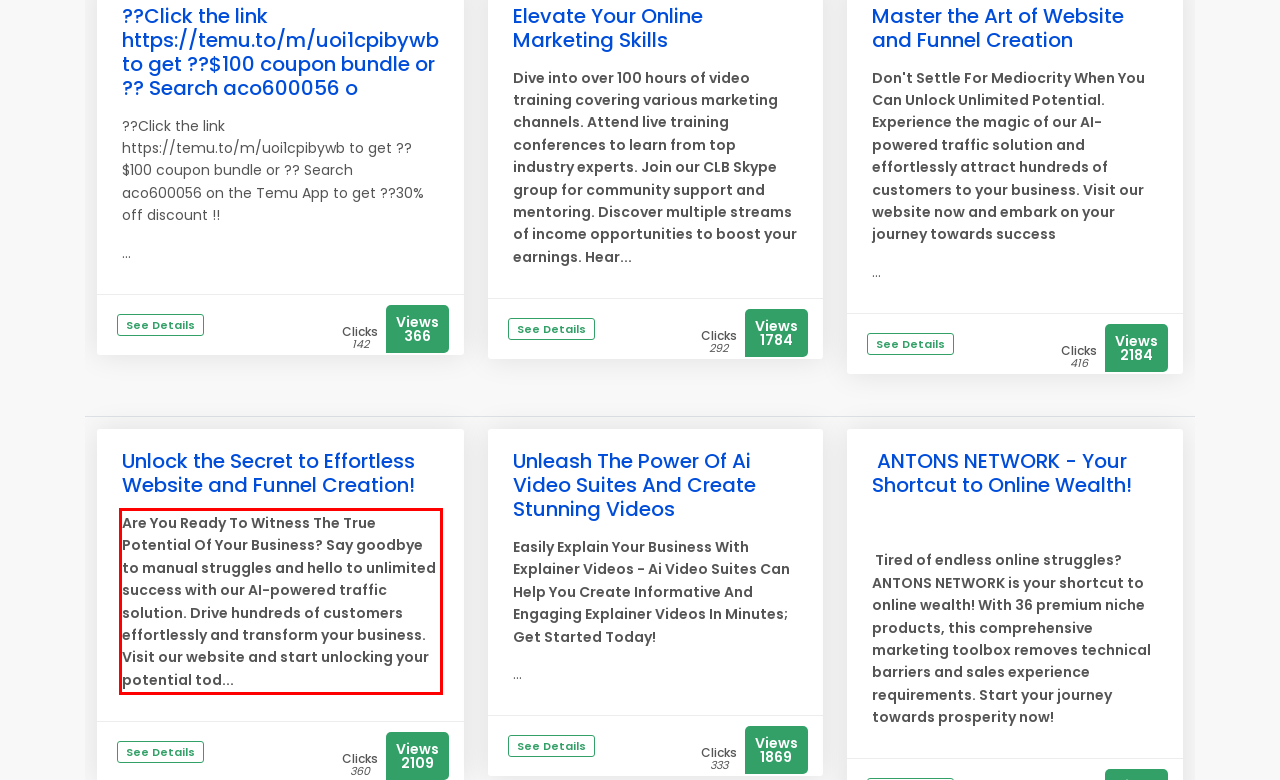Please identify and extract the text content from the UI element encased in a red bounding box on the provided webpage screenshot.

Are You Ready To Witness The True Potential Of Your Business? Say goodbye to manual struggles and hello to unlimited success with our AI-powered traffic solution. Drive hundreds of customers effortlessly and transform your business. Visit our website and start unlocking your potential tod...